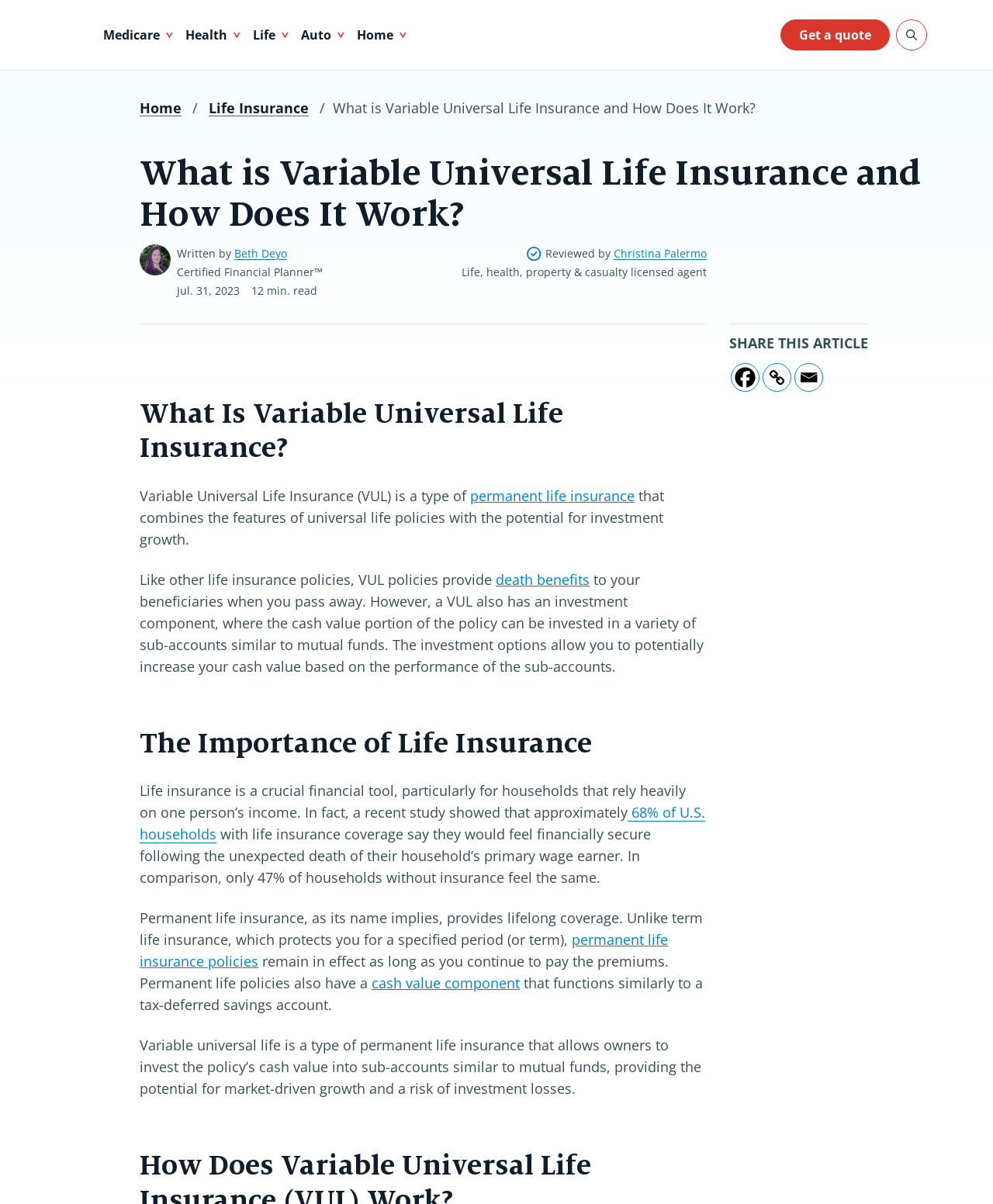Identify the bounding box coordinates of the region I need to click to complete this instruction: "Go to Home".

[0.141, 0.082, 0.183, 0.097]